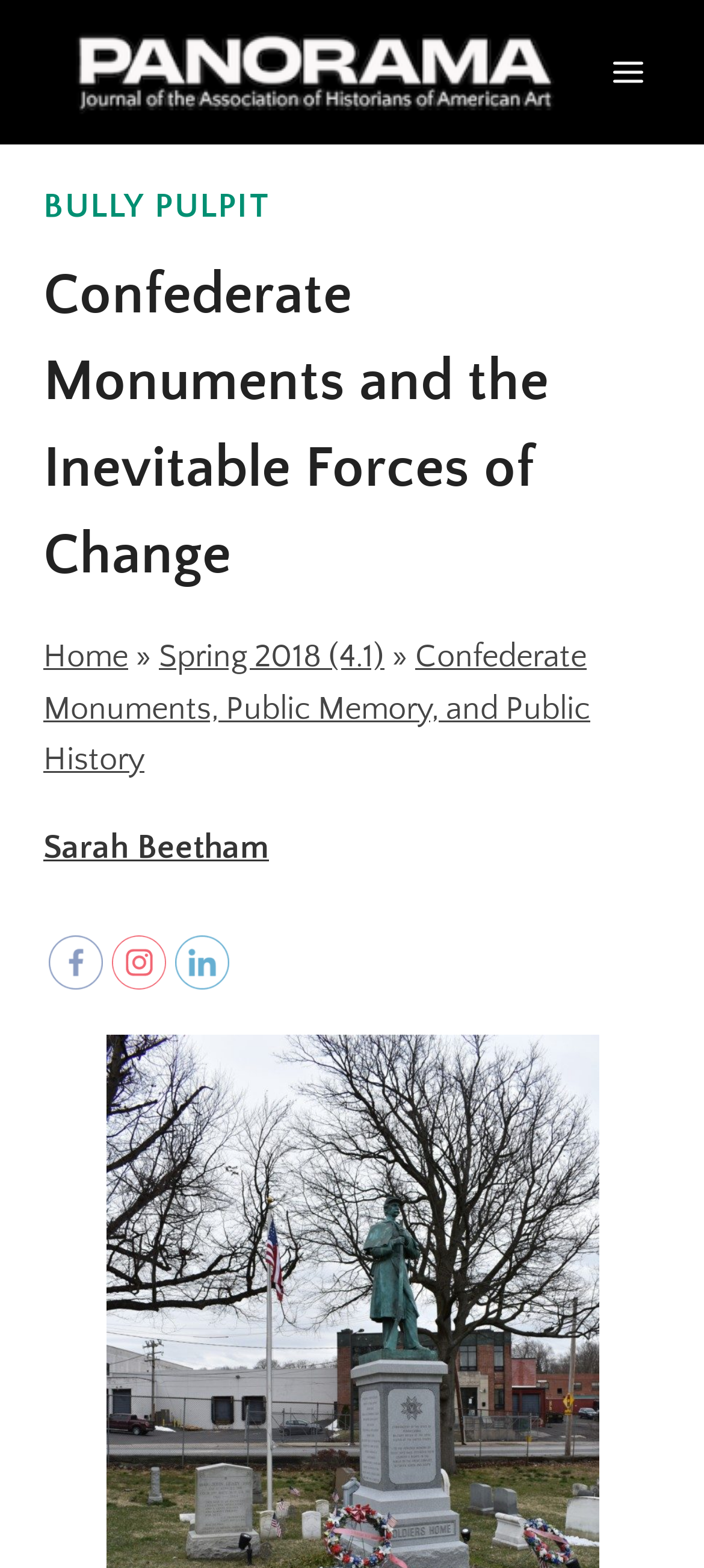Respond with a single word or phrase:
What is the name of the journal?

Panorama